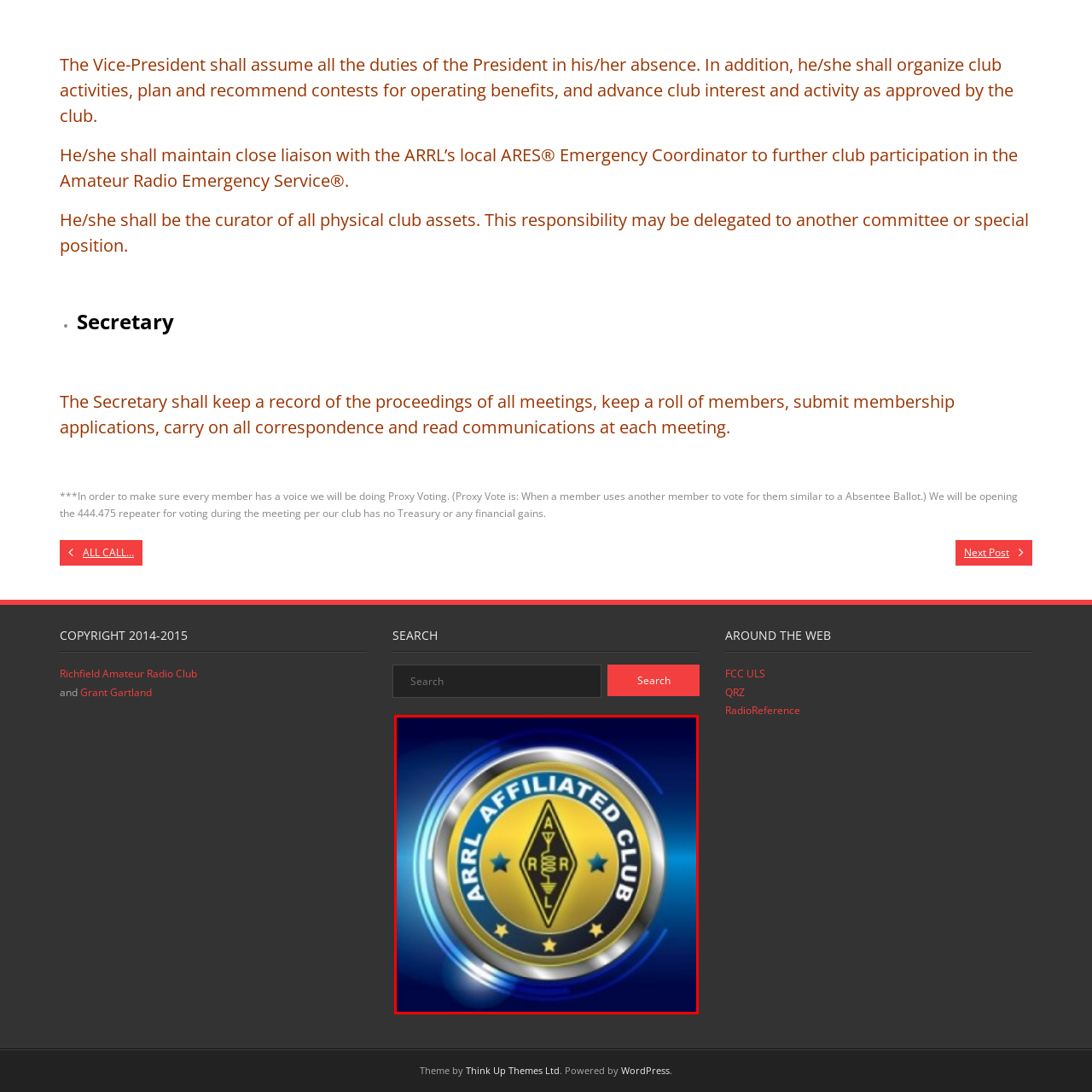Draft a detailed caption for the image located inside the red outline.

This image features a round emblem for an ARRL (American Radio Relay League) affiliated club. The central design showcases a prominent diamond shape containing the letters "ARRL" and "R" in a stylized manner, symbolizing amateur radio activities. Surrounding the diamond are five stars, enhancing the sense of prestige and affiliation. The color palette includes gold and blue tones, with a glossy finish that gives the logo a modern and professional appearance. This emblem is often used to signify a club’s association with ARRL, promoting credibility and commitment to amateur radio practices and community involvement.